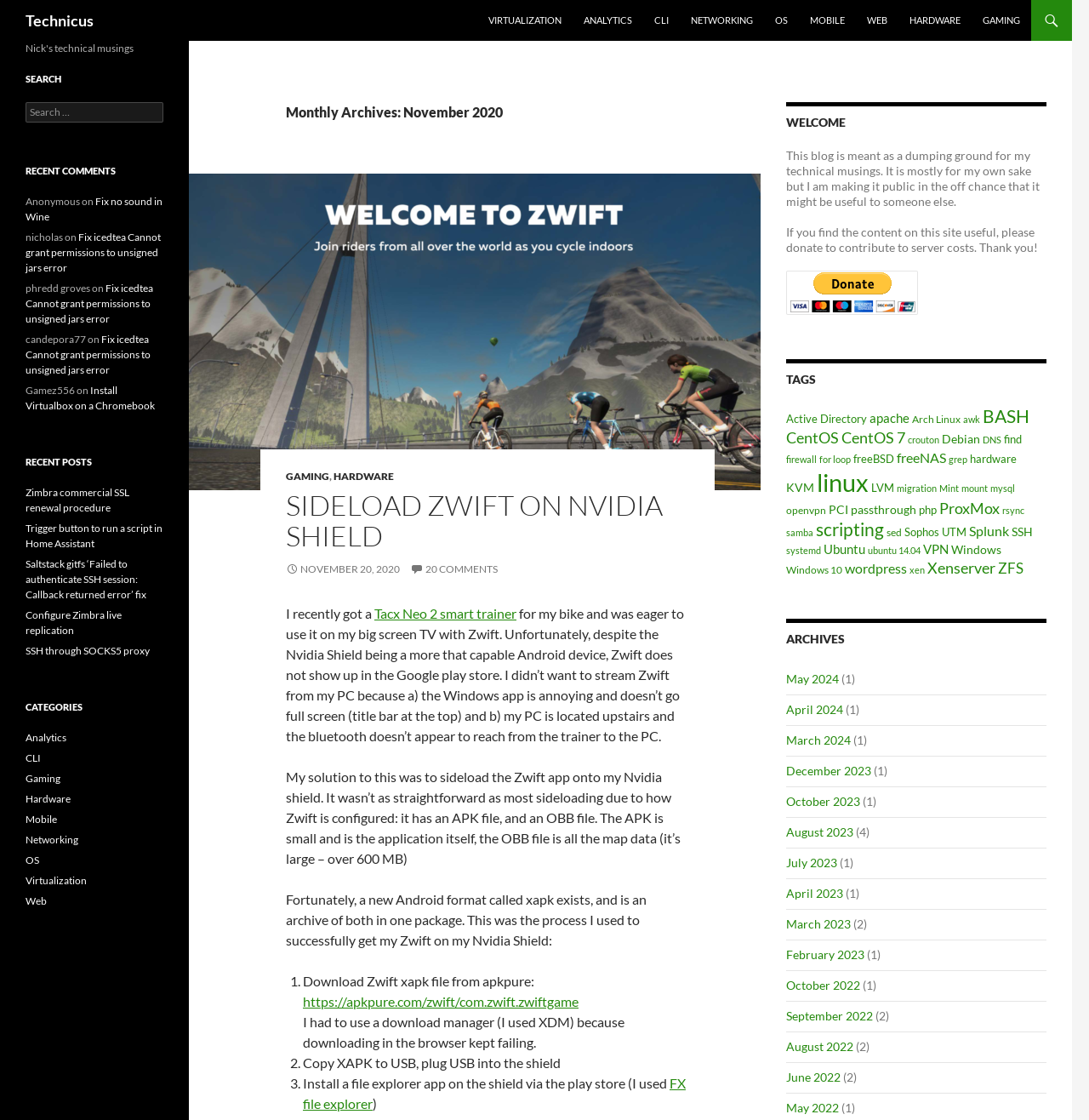Please give the bounding box coordinates of the area that should be clicked to fulfill the following instruction: "Read the 'SIDELOAD ZWIFT ON NVIDIA SHIELD' article". The coordinates should be in the format of four float numbers from 0 to 1, i.e., [left, top, right, bottom].

[0.262, 0.438, 0.633, 0.492]